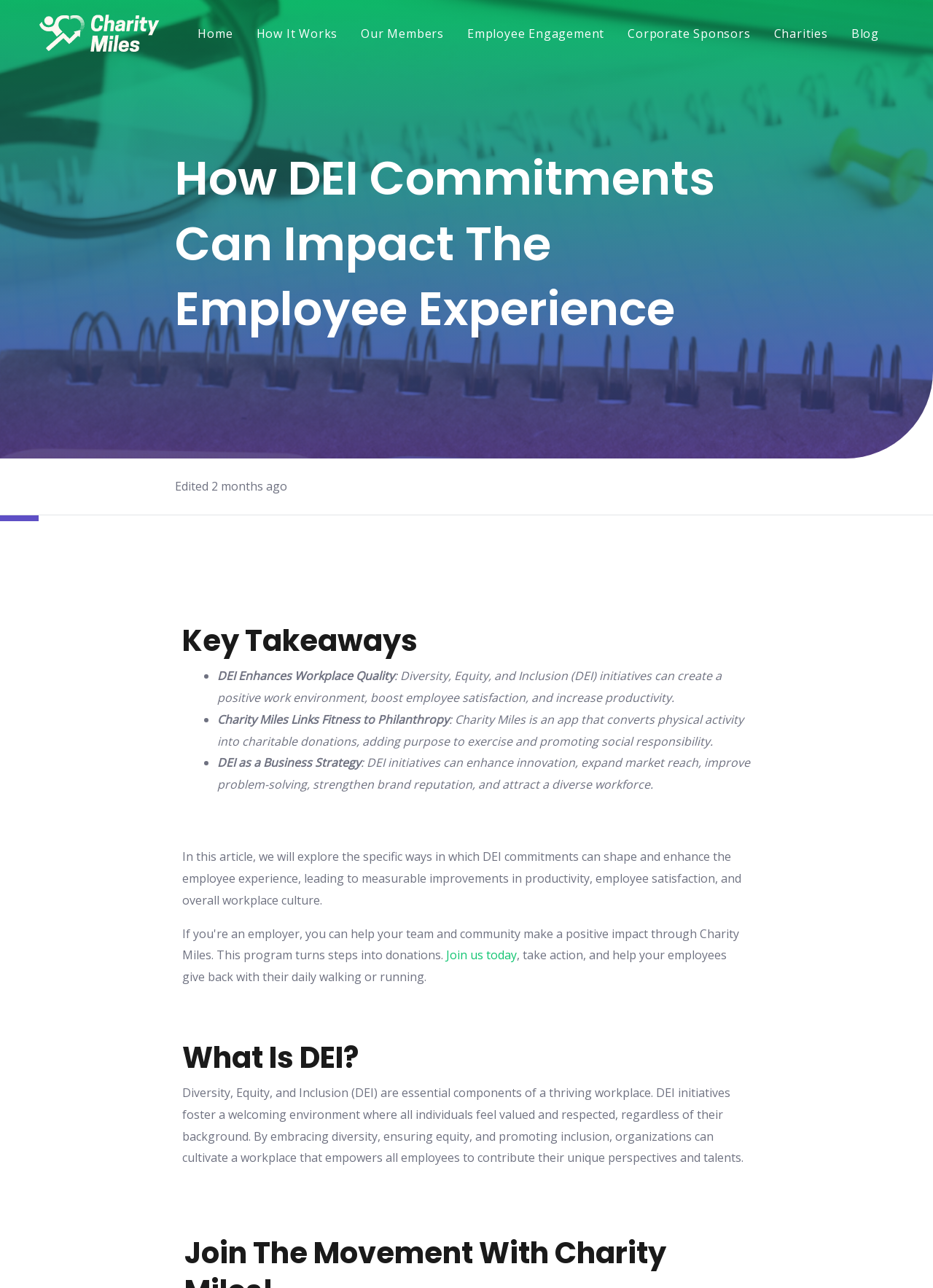Find the bounding box coordinates of the clickable region needed to perform the following instruction: "Explore the 'Employee Engagement' page". The coordinates should be provided as four float numbers between 0 and 1, i.e., [left, top, right, bottom].

[0.495, 0.013, 0.654, 0.039]